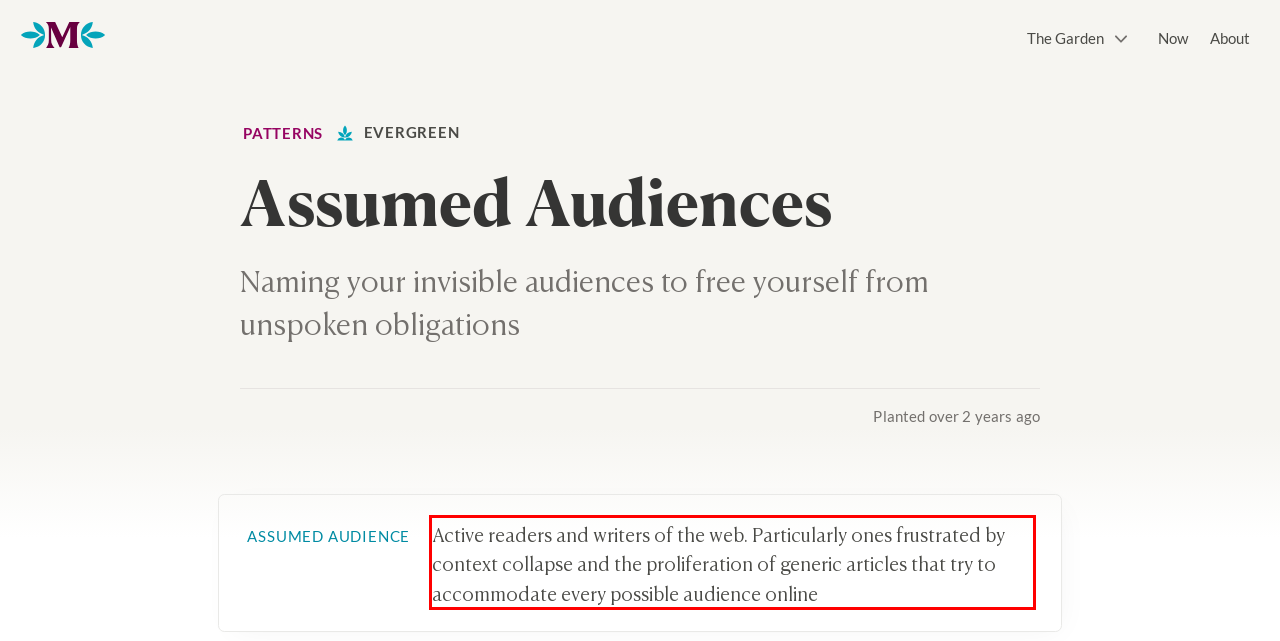Please examine the webpage screenshot containing a red bounding box and use OCR to recognize and output the text inside the red bounding box.

Active readers and writers of the web. Particularly ones frustrated by context collapse and the proliferation of generic articles that try to accommodate every possible audience online